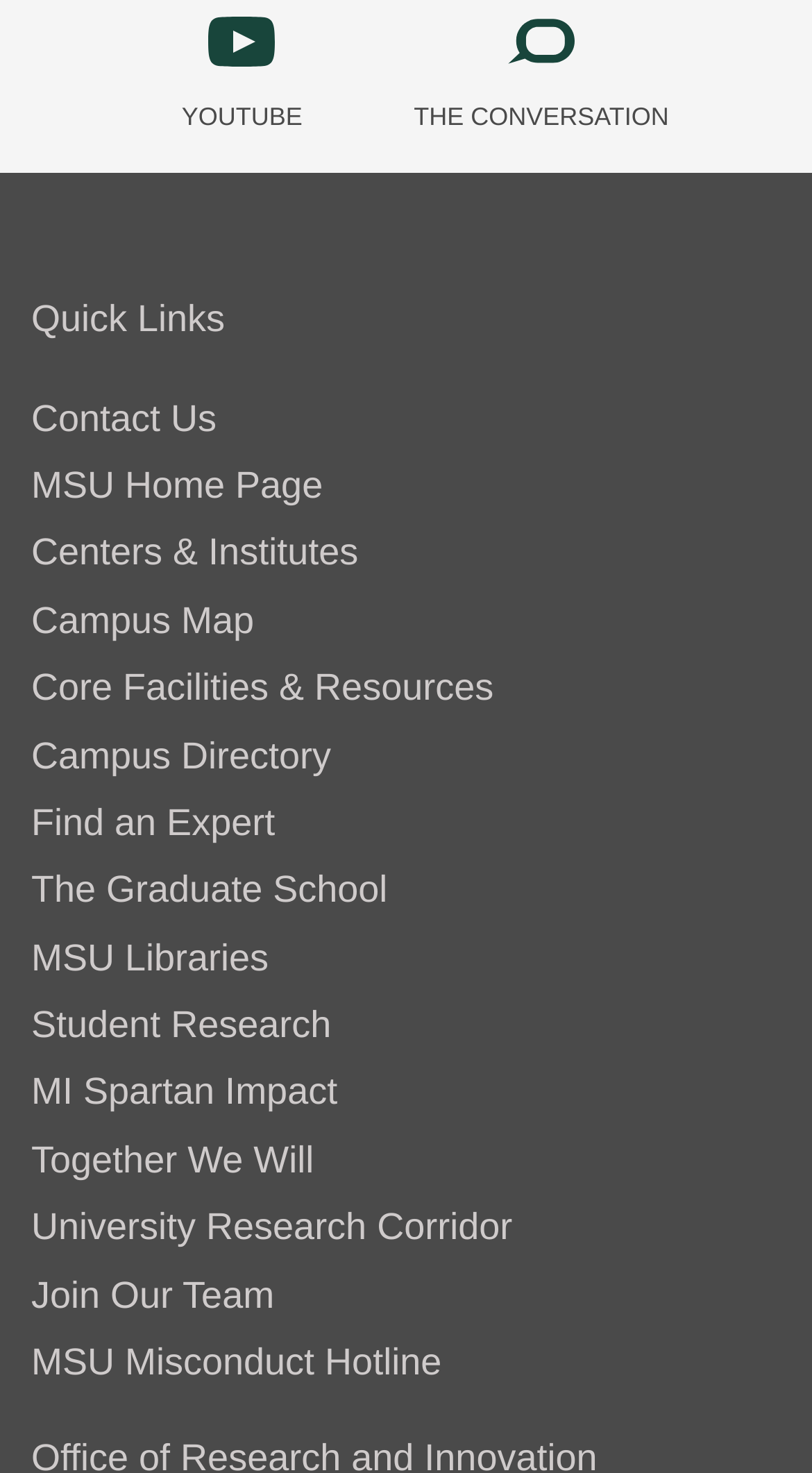Could you provide the bounding box coordinates for the portion of the screen to click to complete this instruction: "View Garden articles"?

None